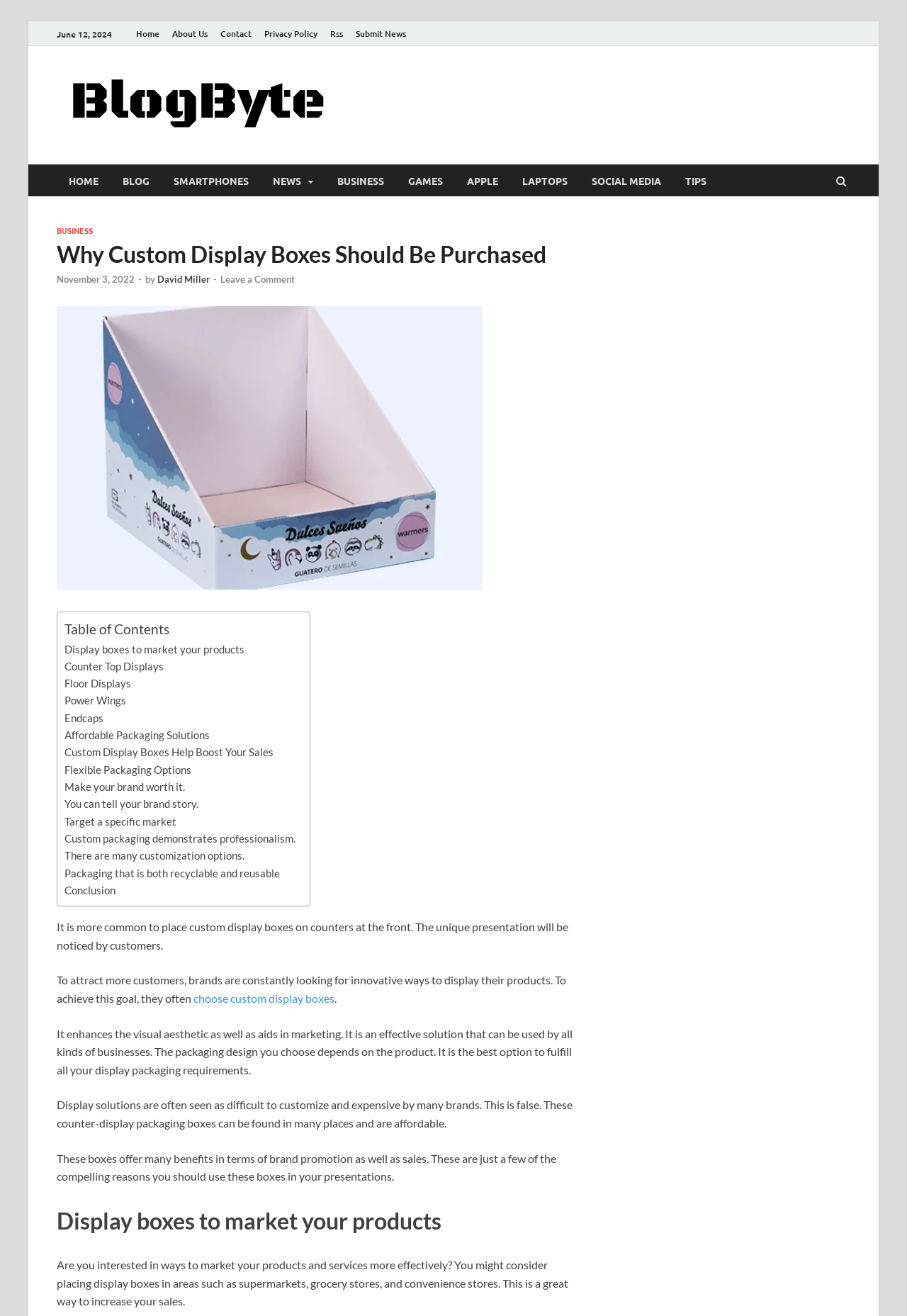Could you indicate the bounding box coordinates of the region to click in order to complete this instruction: "Click on the 'Custom Display Boxes Help Boost Your Sales' link".

[0.071, 0.567, 0.302, 0.576]